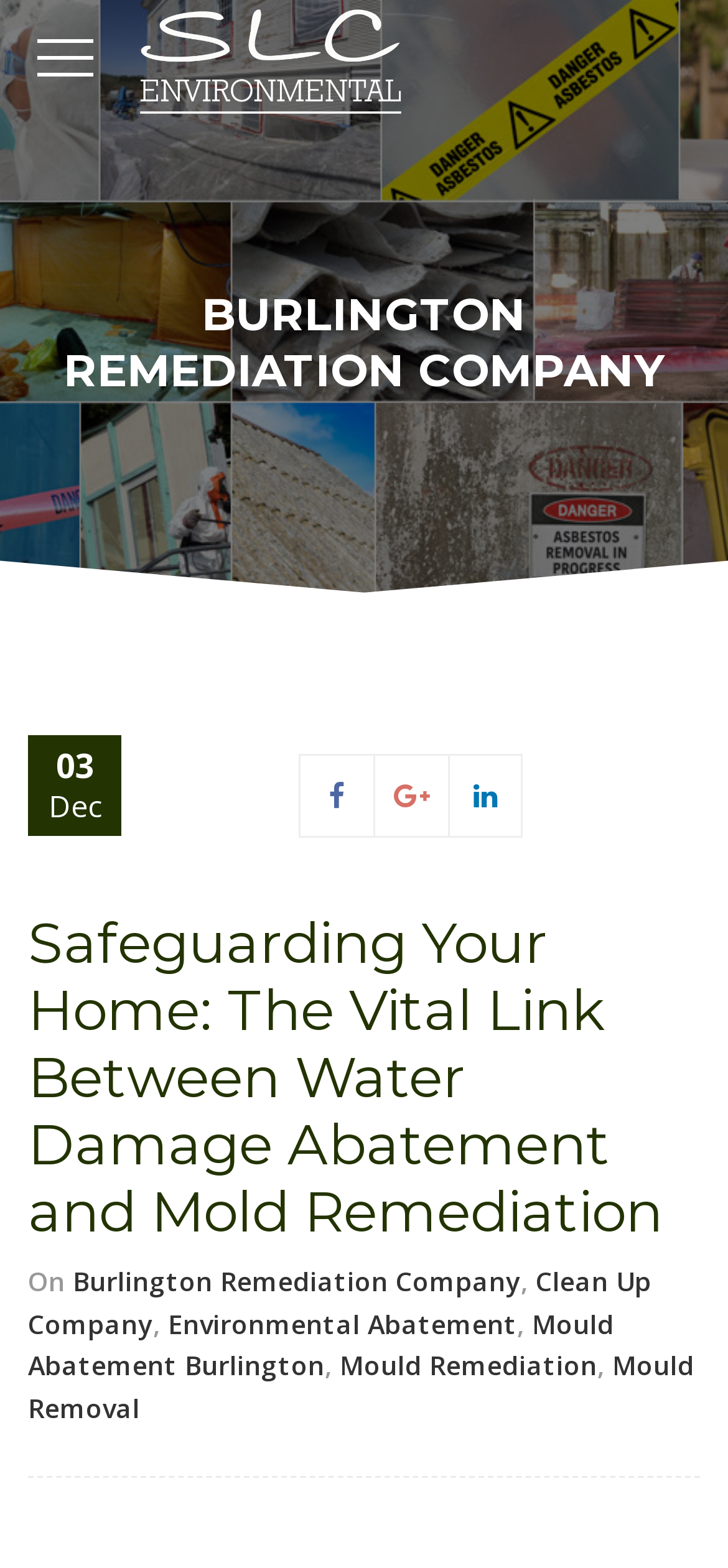How many social media links are there?
Answer the question with a detailed explanation, including all necessary information.

There are three social media links on the webpage, represented by the icons '', '', and ''.